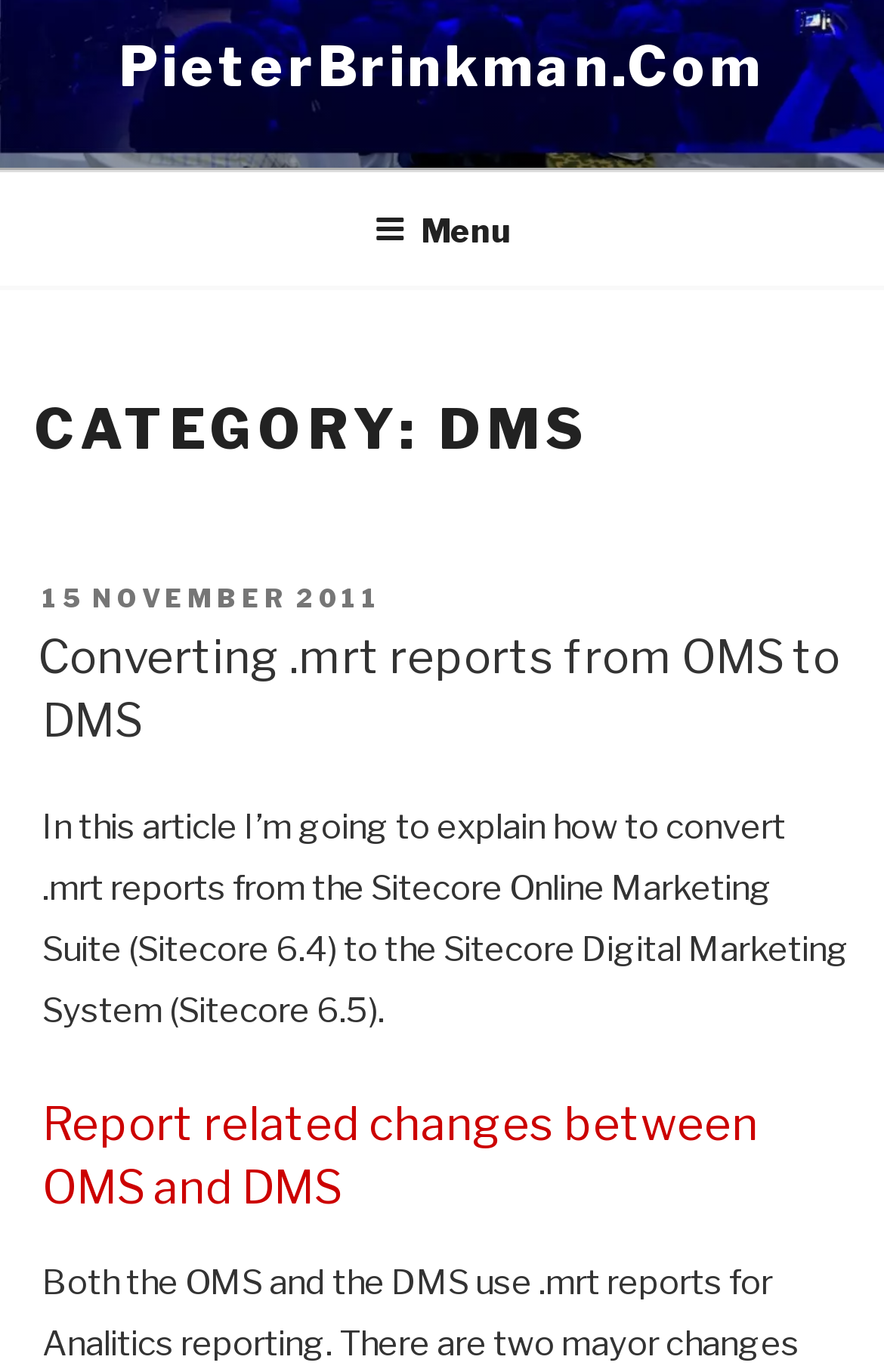Respond with a single word or phrase:
What is the purpose of the article?

Explain conversion process